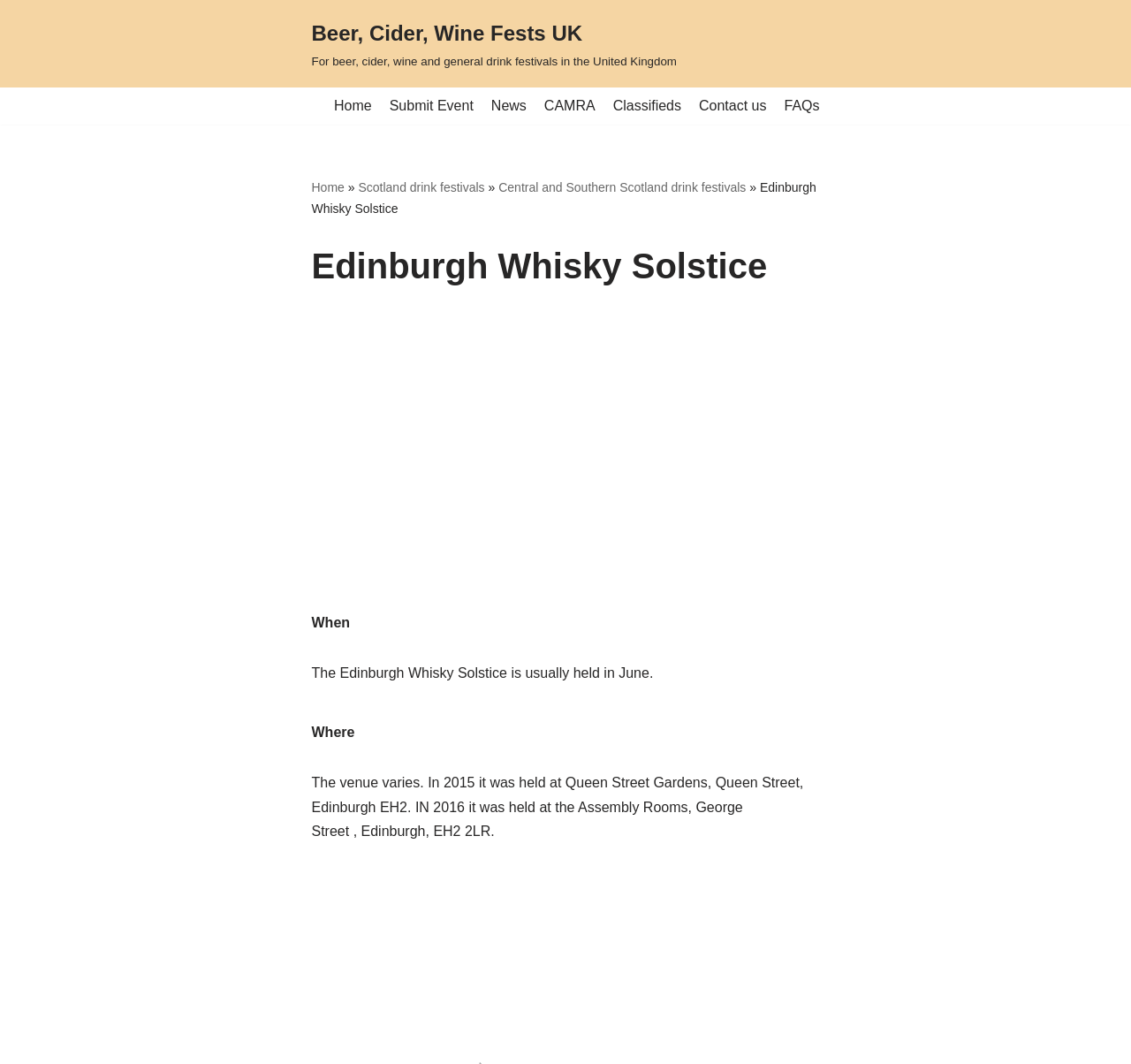Reply to the question below using a single word or brief phrase:
How many links are in the primary menu?

7